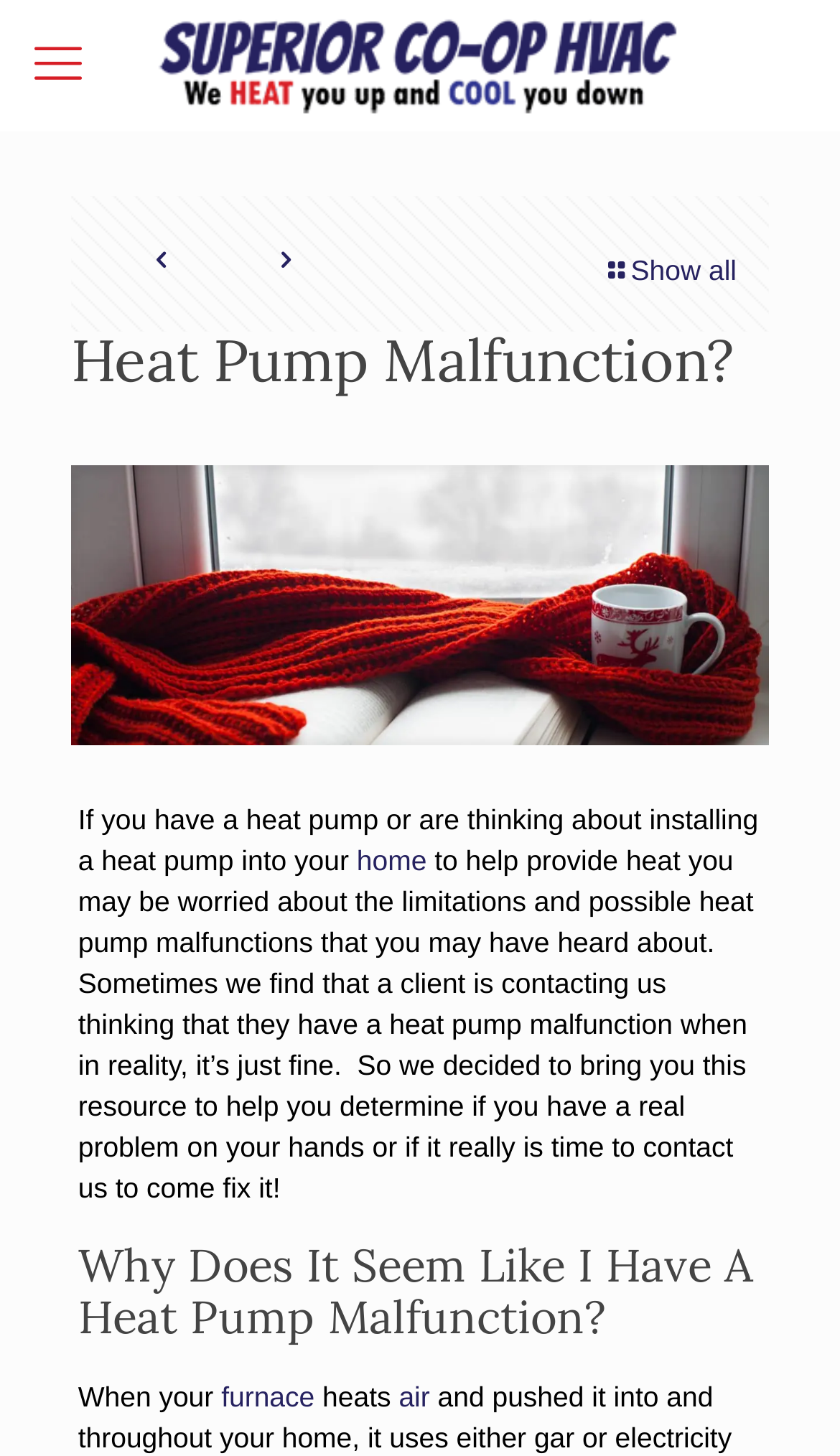Predict the bounding box of the UI element based on this description: "Show all".

[0.718, 0.149, 0.877, 0.222]